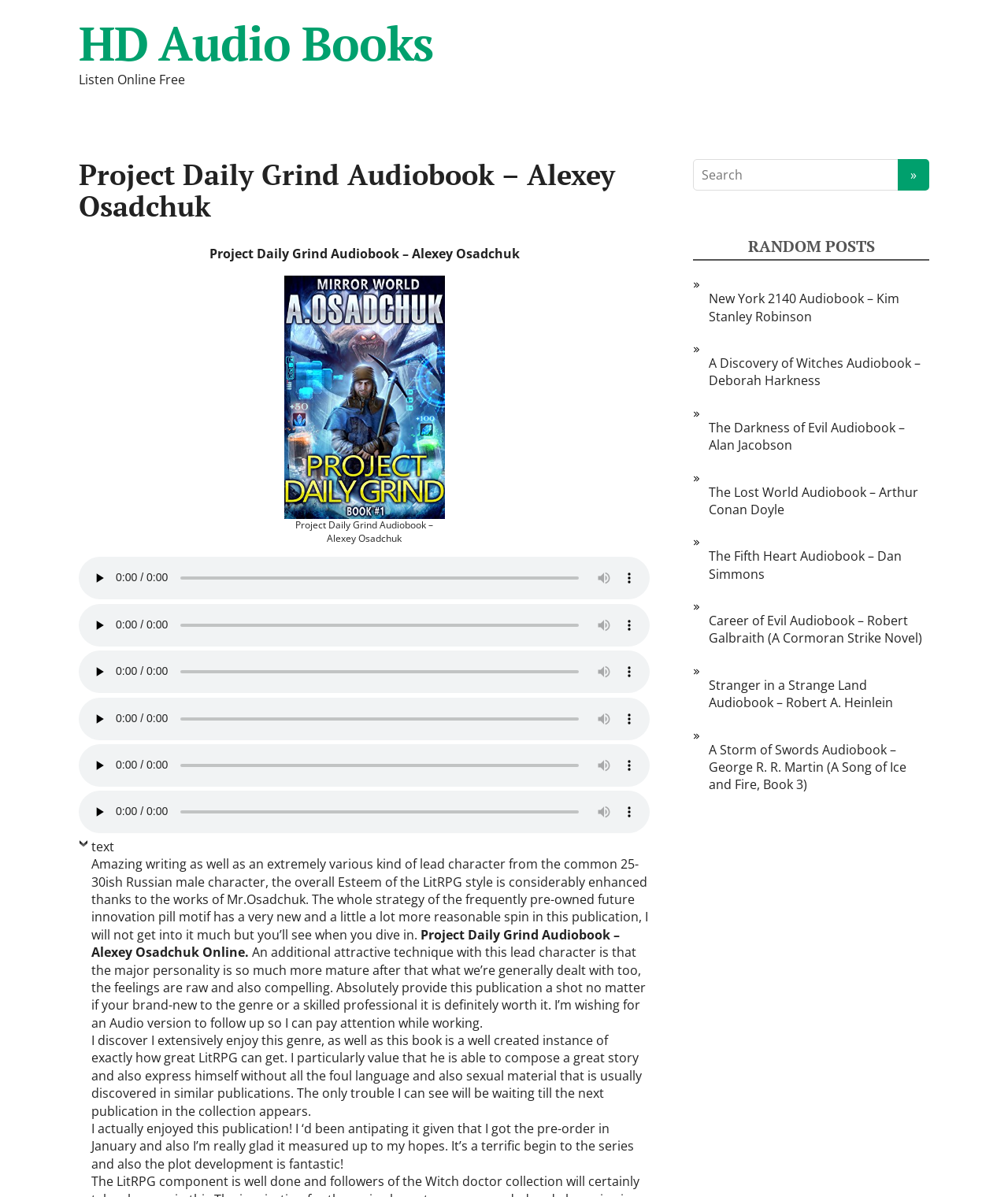Identify and extract the main heading from the webpage.

Project Daily Grind Audiobook – Alexey Osadchuk